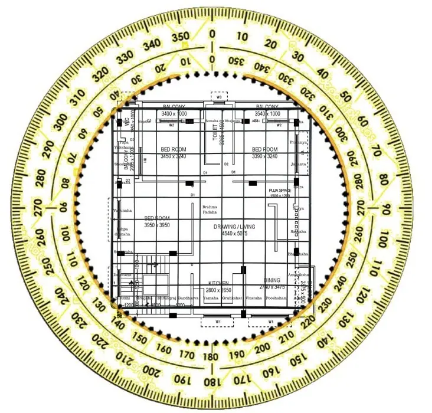Based on the image, please elaborate on the answer to the following question:
What is emphasized in the central area of the house?

The central area of the house is highlighted, and according to the caption, this emphasis is placed on open spaces, which is a key principle in Vastu. This suggests that open spaces in the central area of the house are crucial for harmonious living.